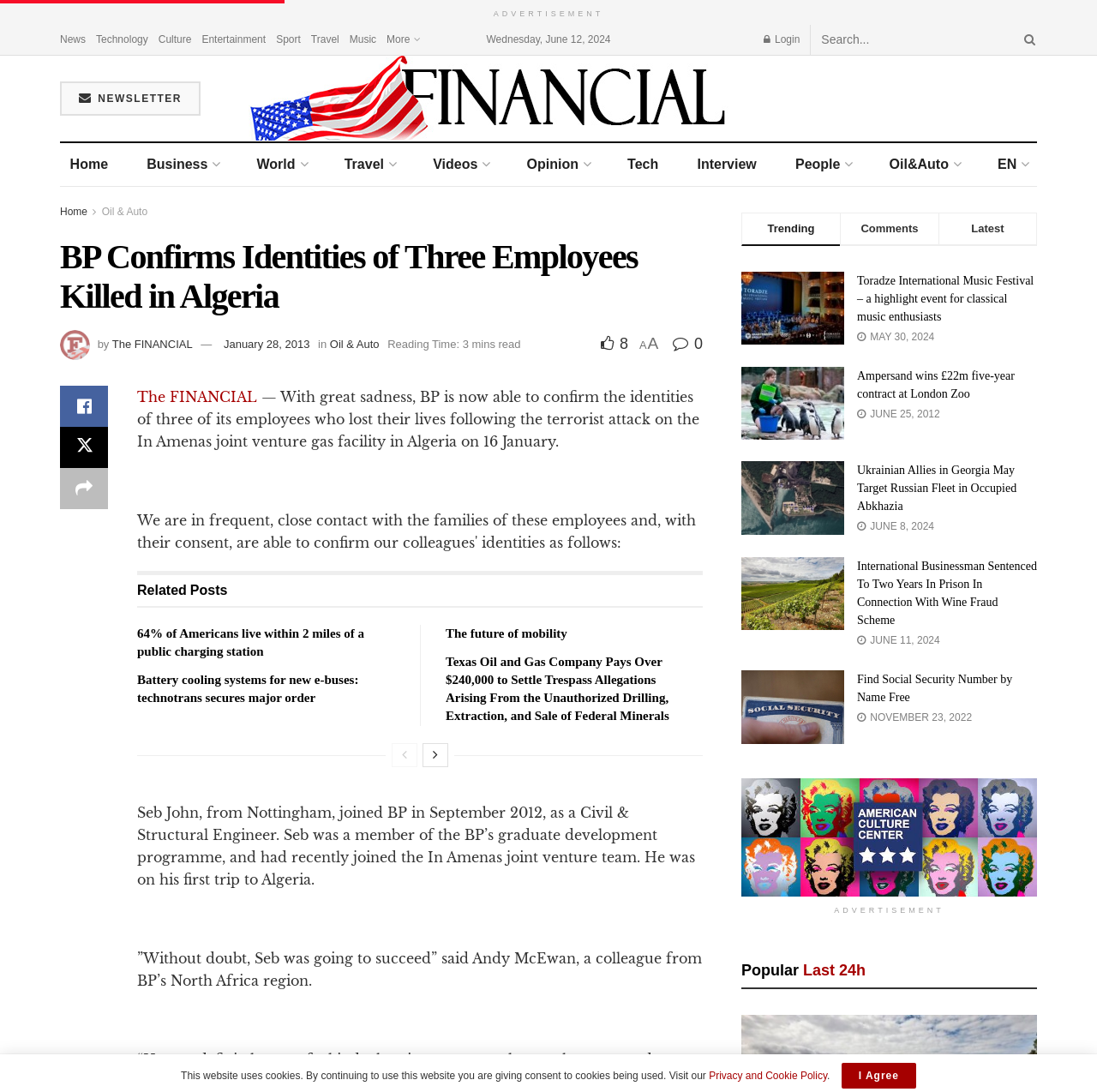Please analyze the image and give a detailed answer to the question:
What is the name of the company that confirms the identities of three employees killed in Algeria?

The answer can be found in the heading 'BP Confirms Identities of Three Employees Killed in Algeria' which is located at the top of the webpage. It is clear that BP is the company that confirms the identities of three employees killed in Algeria.